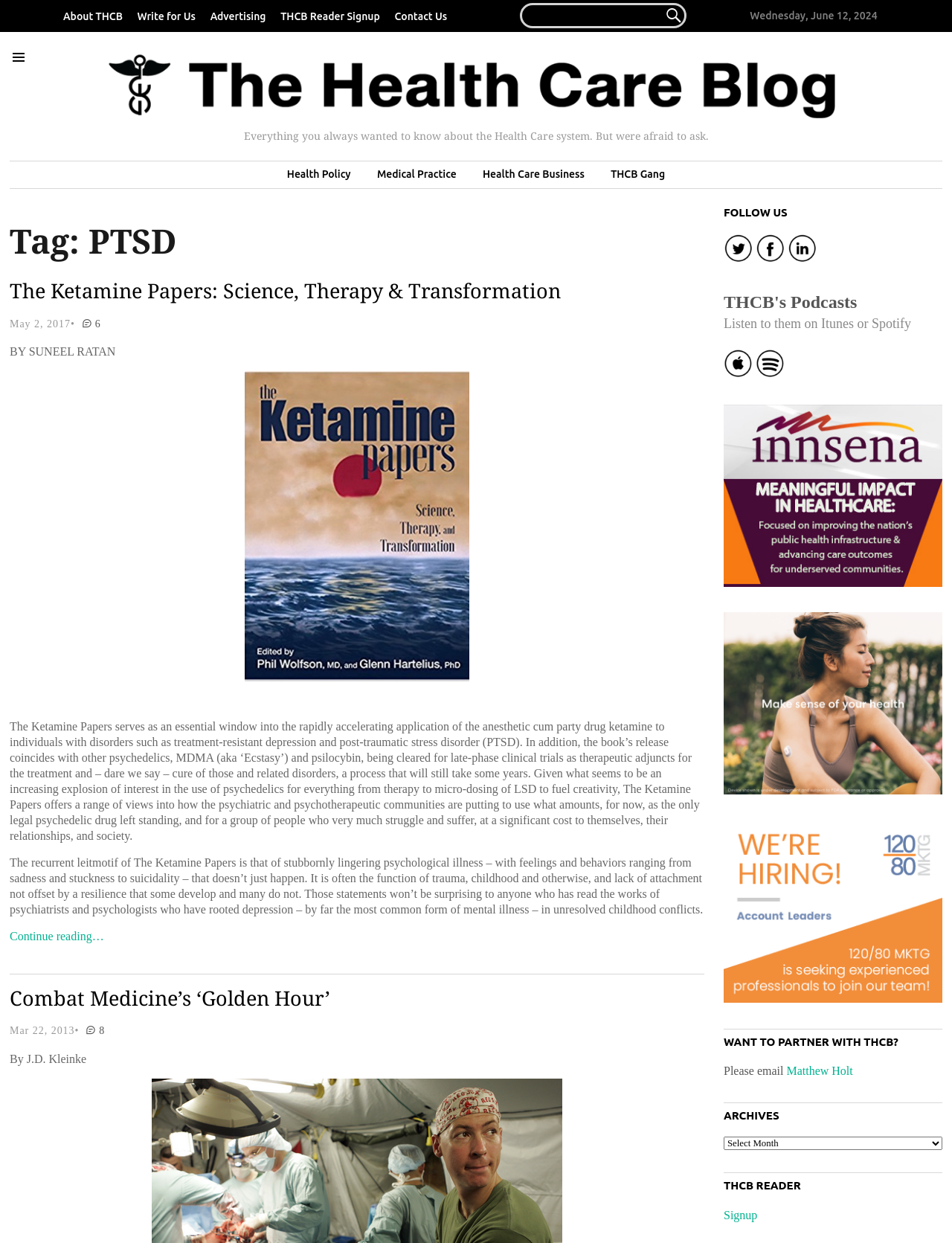Pinpoint the bounding box coordinates of the element to be clicked to execute the instruction: "Click on the 'Home' link".

[0.109, 0.041, 0.883, 0.099]